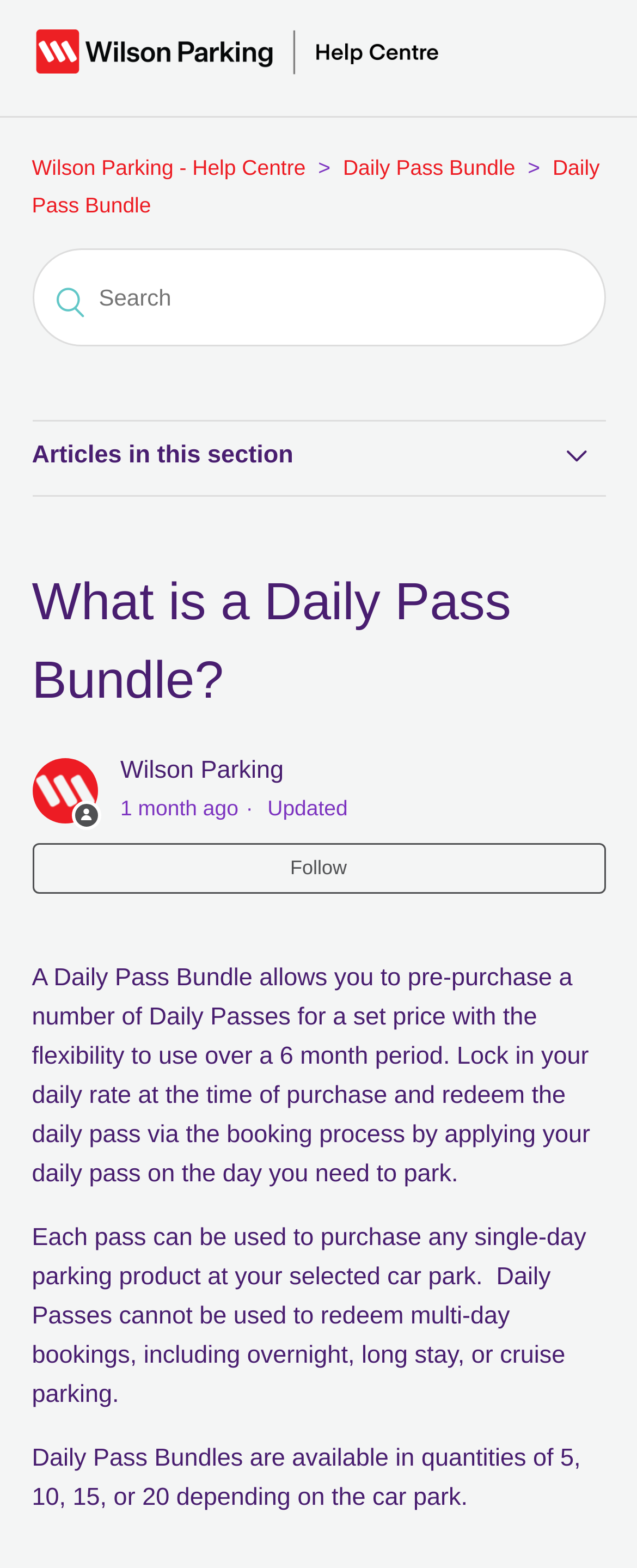Create an in-depth description of the webpage, covering main sections.

The webpage is about Wilson Parking's Help Centre, specifically focusing on Daily Pass Bundles. At the top left corner, there is a logo and a navigation menu with three list items: "Wilson Parking - Help Centre", "Daily Pass Bundle", and another "Daily Pass Bundle". 

On the top right corner, there is a search box. Below the navigation menu, there is a heading "Articles in this section" followed by a list of seven links to related articles, including "What is a Daily Pass Bundle?", "Can I use my Daily Pass to book any parking product at my selected car park?", and others.

The main content of the webpage is divided into two sections. The first section has a heading "What is a Daily Pass Bundle?" and includes an image of an avatar, the text "Wilson Parking", and a timestamp "1 month ago". There is also a "Follow" button. 

The second section explains what a Daily Pass Bundle is, which allows users to pre-purchase a number of Daily Passes for a set price with flexibility to use over a 6-month period. It also describes the usage and limitations of Daily Passes, including that each pass can be used to purchase any single-day parking product at the selected car park, but cannot be used for multi-day bookings. Additionally, it mentions that Daily Pass Bundles are available in quantities of 5, 10, 15, or 20 depending on the car park.